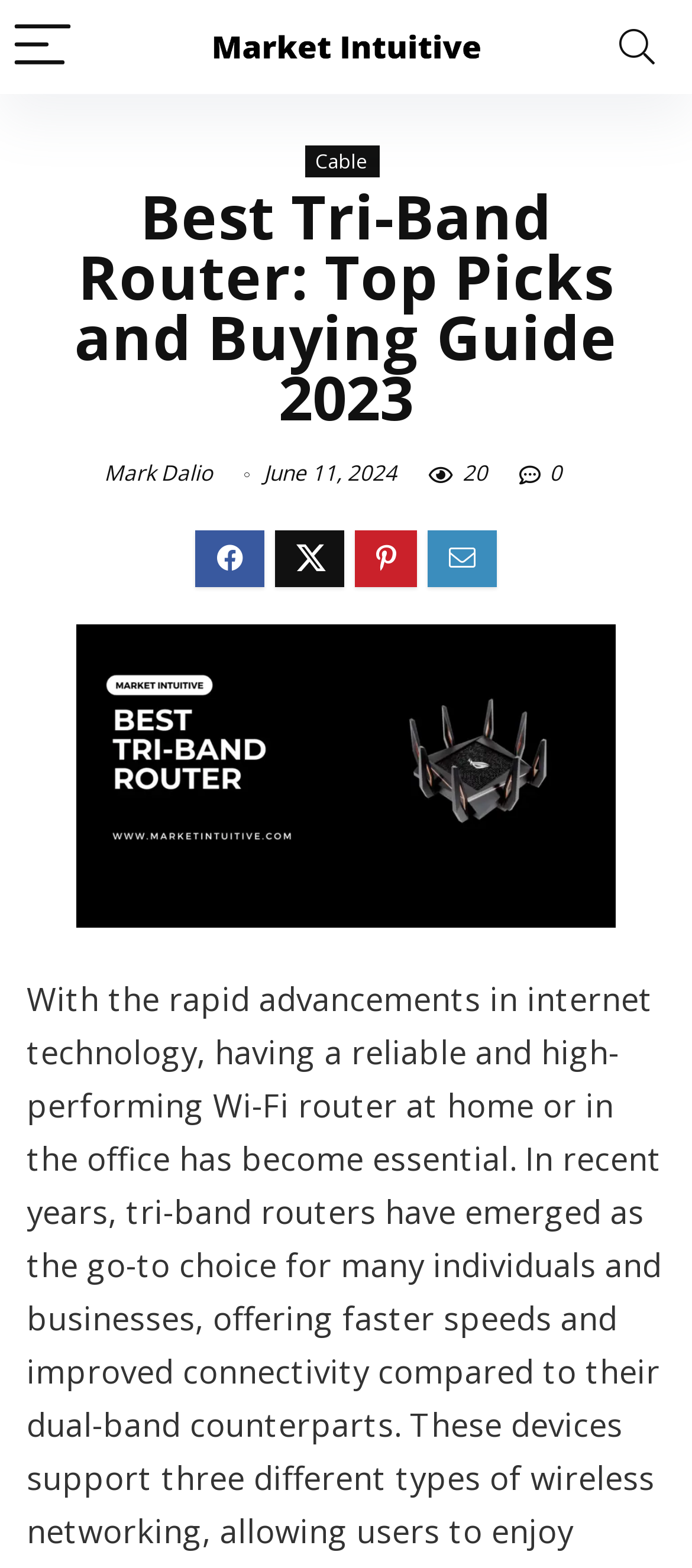Provide a thorough description of the webpage's content and layout.

The webpage appears to be a buying guide for tri-band routers, specifically focusing on the best options for 2023. At the top left corner, there is a "Menu" button accompanied by two images, one of which is the logo of "Market Intuitive". On the top right corner, there is a "Search" button. 

Below the top navigation, there is a main heading that reads "Best Tri-Band Router: Top Picks and Buying Guide 2023". Underneath this heading, there are several links, including "Cable" and "Mark Dalio", as well as a static text indicating the date "June 11, 2024". There is also a link with the text "0" on the right side of the date. 

The main content of the webpage is an image of a tri-band router, which takes up a significant portion of the page. The image is centered and has a caption or title "Best Tri-Band Router".